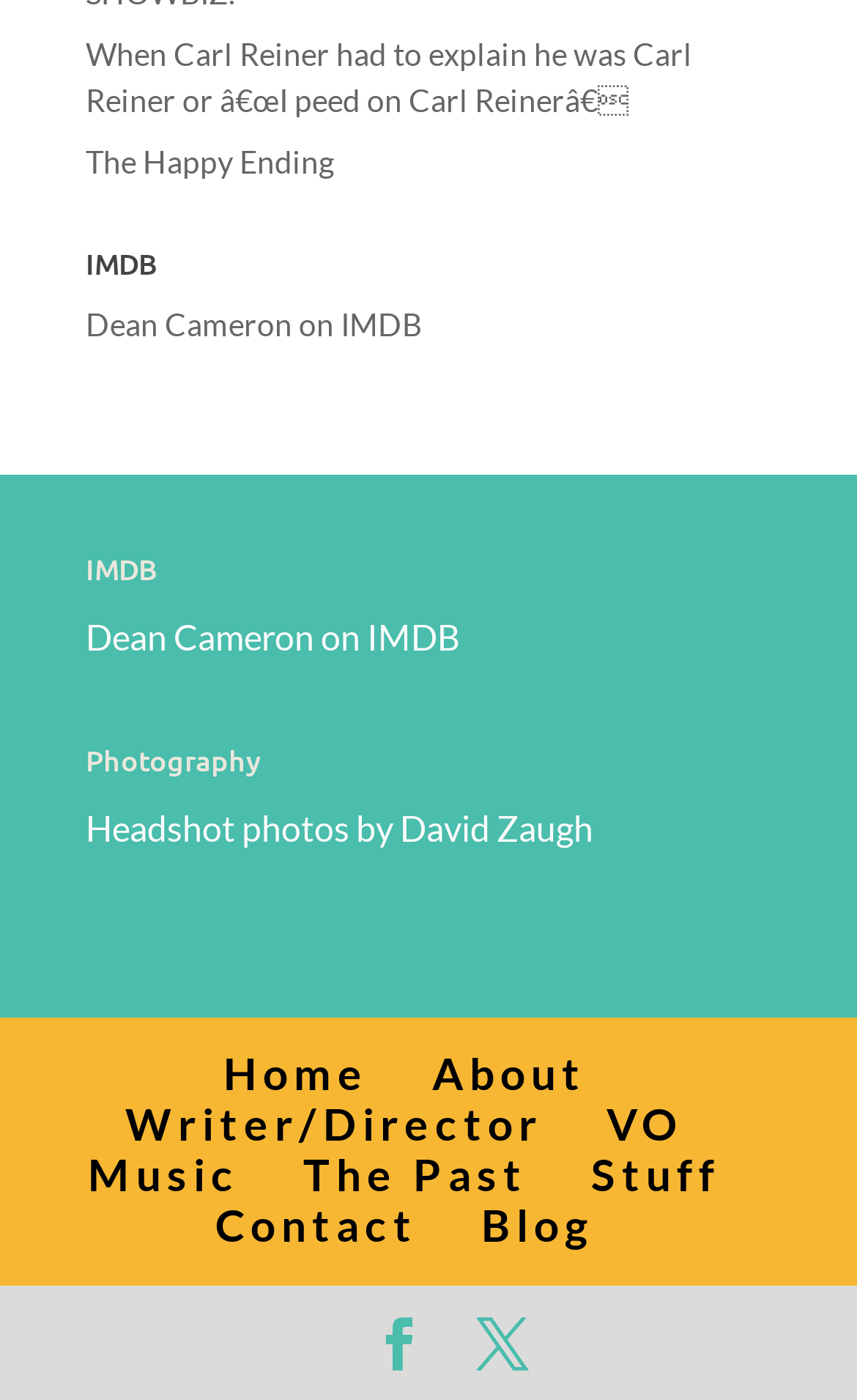Please find the bounding box coordinates of the clickable region needed to complete the following instruction: "View headshot photos". The bounding box coordinates must consist of four float numbers between 0 and 1, i.e., [left, top, right, bottom].

[0.1, 0.575, 0.692, 0.605]